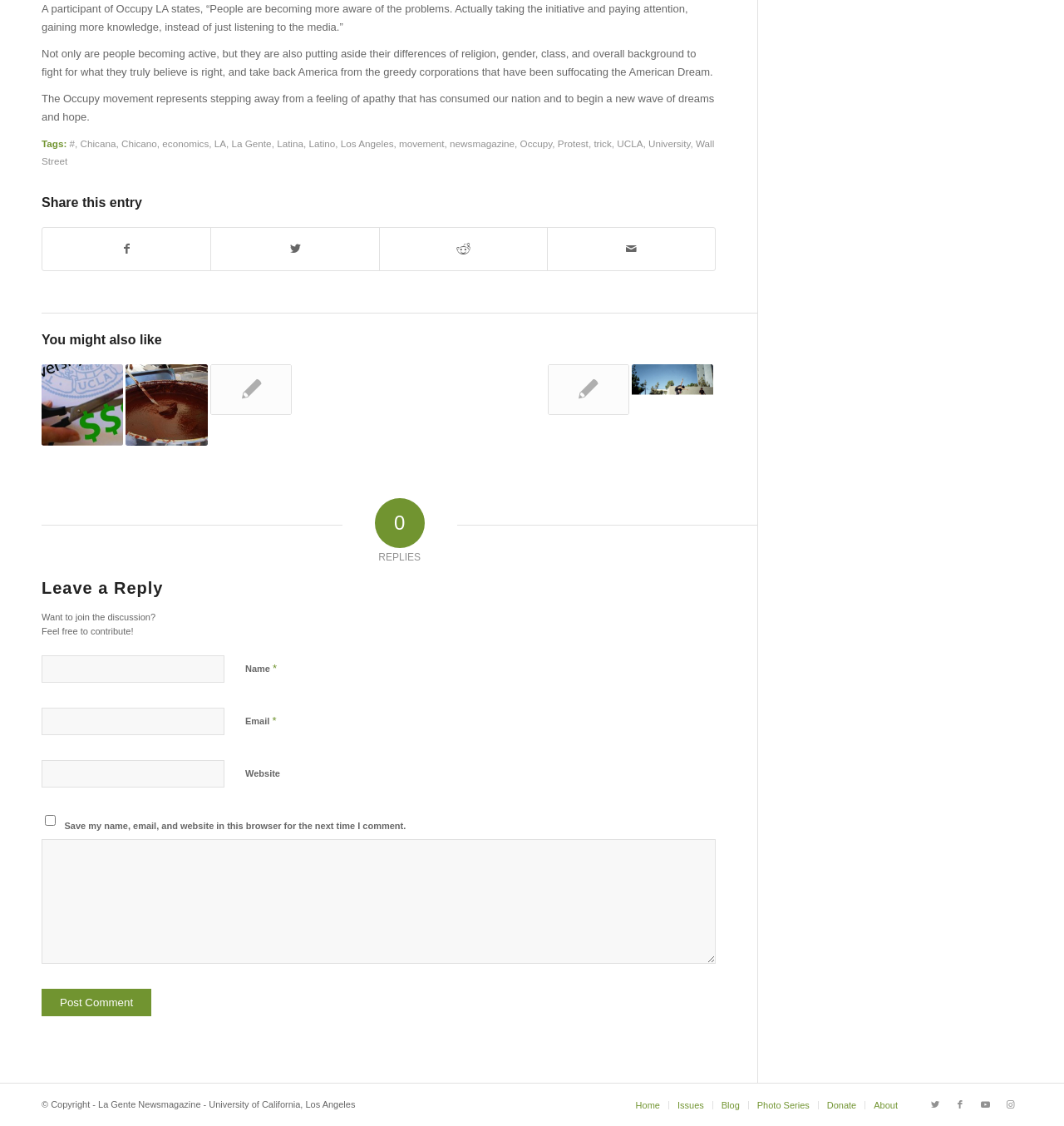Determine the bounding box for the UI element described here: "parent_node: Email * aria-describedby="email-notes" name="email"".

[0.039, 0.628, 0.211, 0.653]